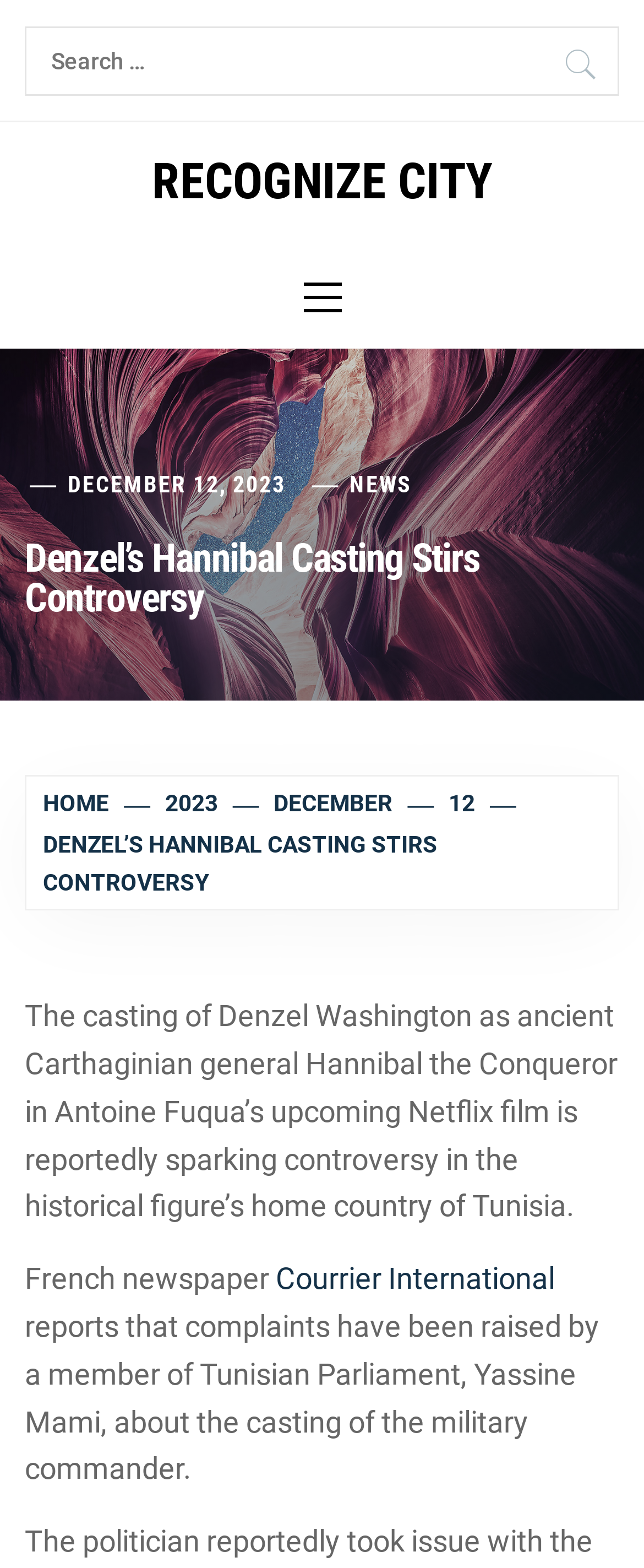Determine the bounding box coordinates of the clickable area required to perform the following instruction: "Check the primary menu". The coordinates should be represented as four float numbers between 0 and 1: [left, top, right, bottom].

[0.205, 0.154, 0.795, 0.207]